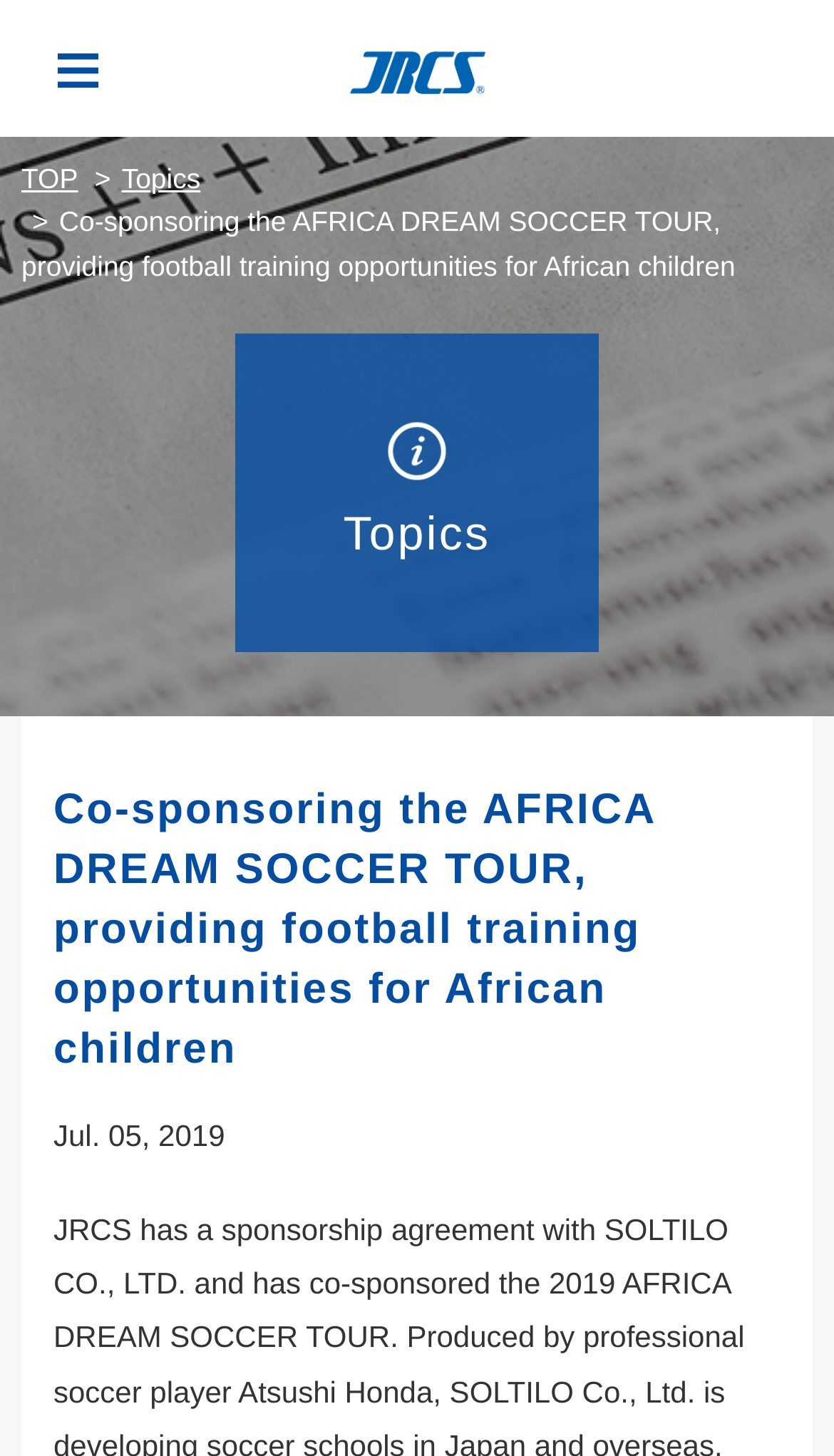Respond to the following question using a concise word or phrase: 
What is the topic of the webpage?

Africa Dream Soccer Tour